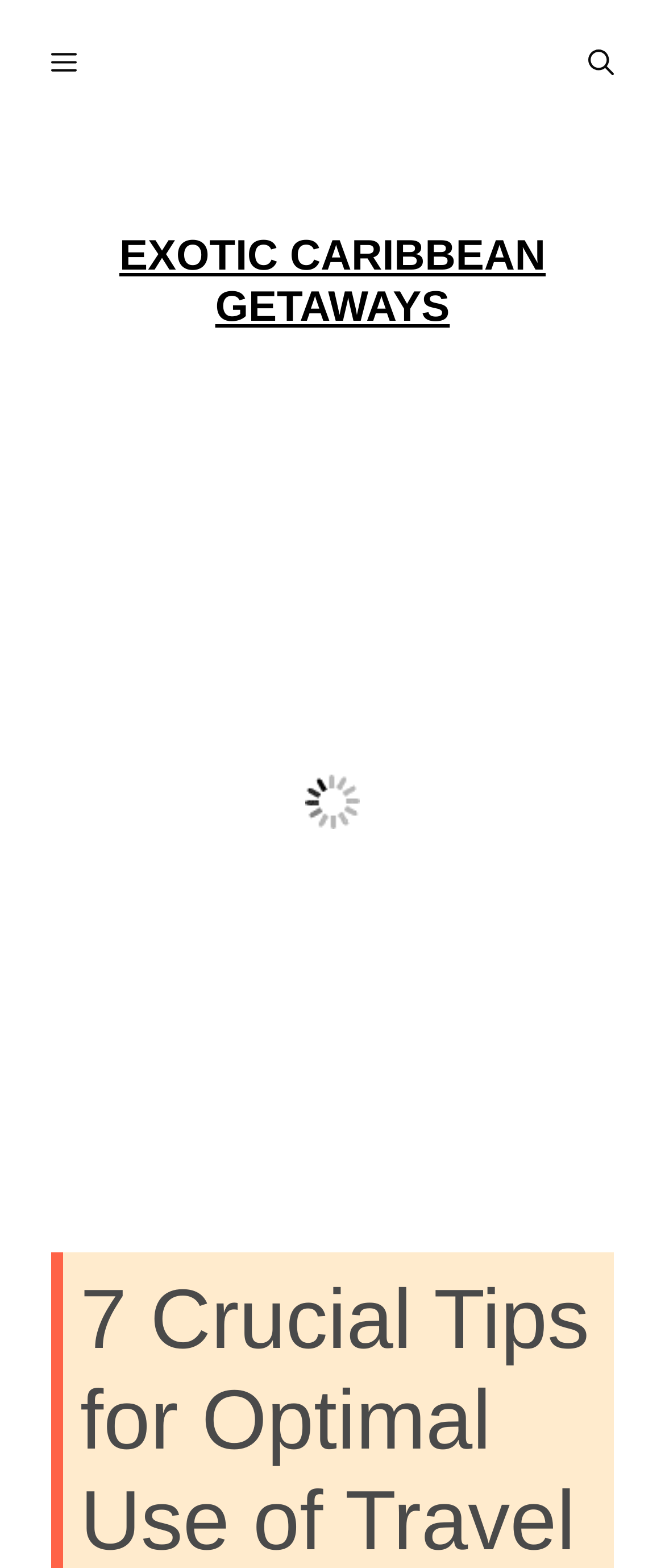Extract the main heading text from the webpage.

7 Crucial Tips for Optimal Use of Travel Payment Plans